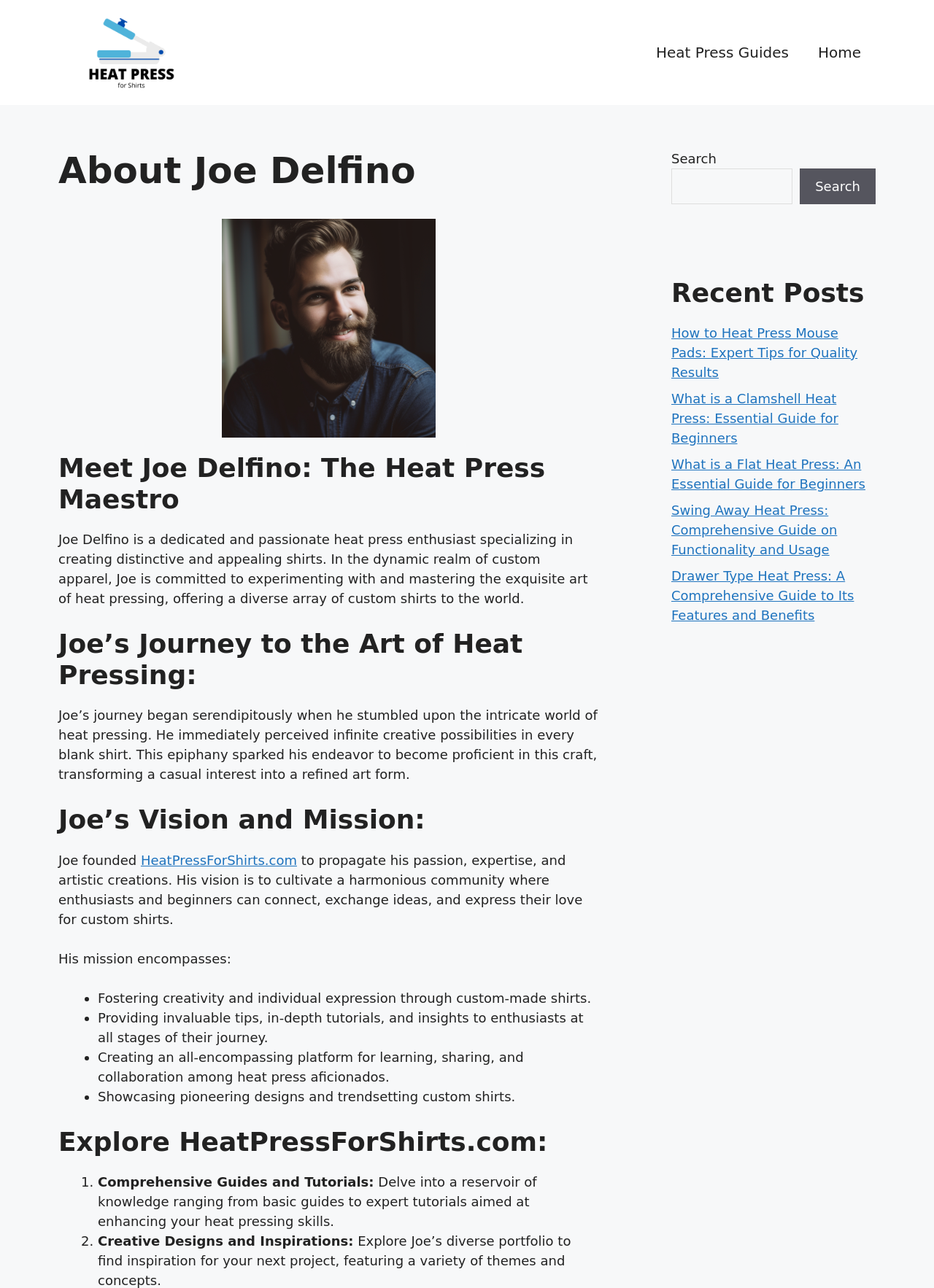Locate the bounding box of the UI element described in the following text: "<img decoding="async" src="/wp-content/images/newsletter/facebookButton.png" />".

None